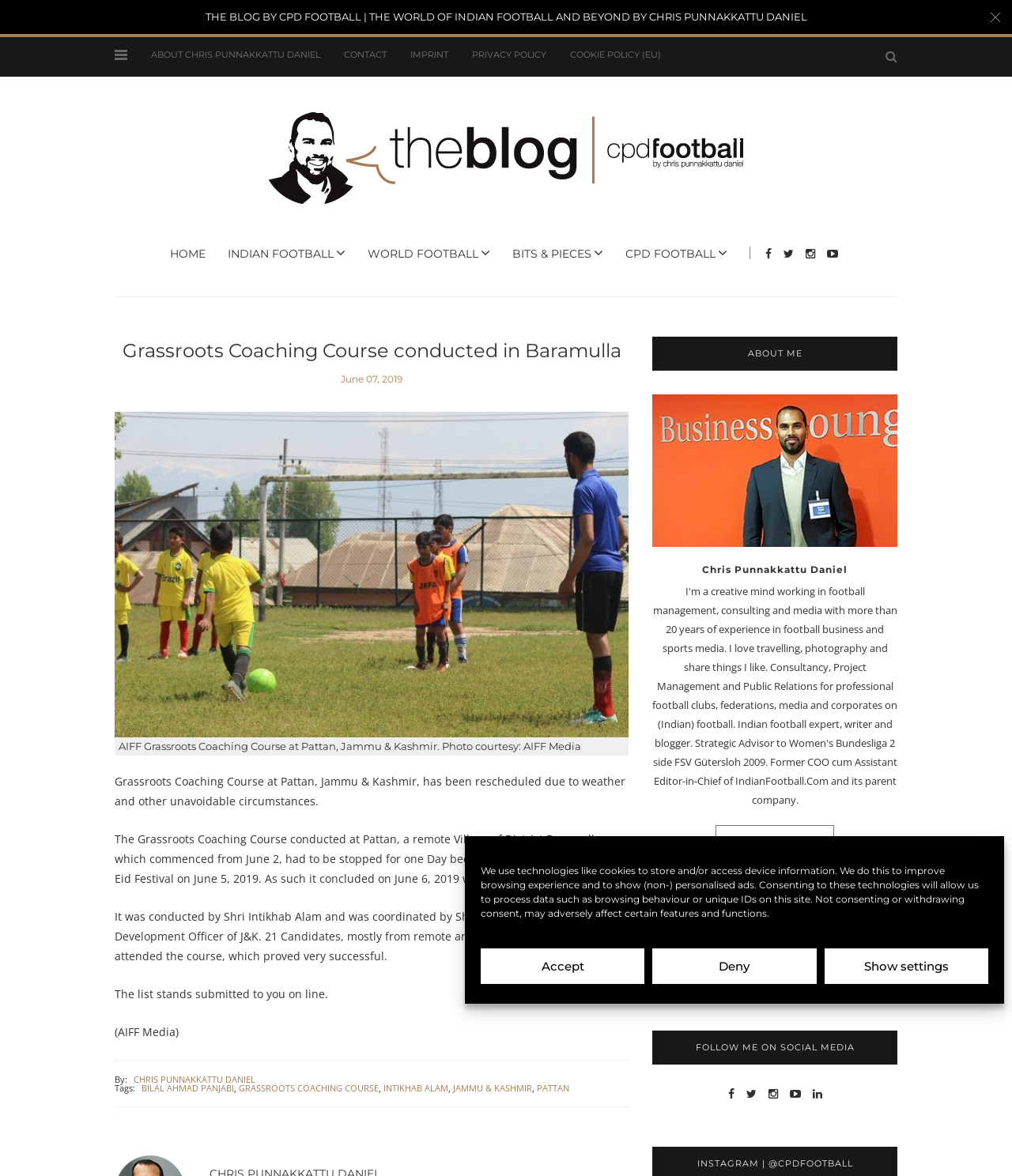Can you find the bounding box coordinates for the element that needs to be clicked to execute this instruction: "View the image of AIFF Grassroots Coaching Course at Pattan, Jammu & Kashmir"? The coordinates should be given as four float numbers between 0 and 1, i.e., [left, top, right, bottom].

[0.113, 0.35, 0.621, 0.627]